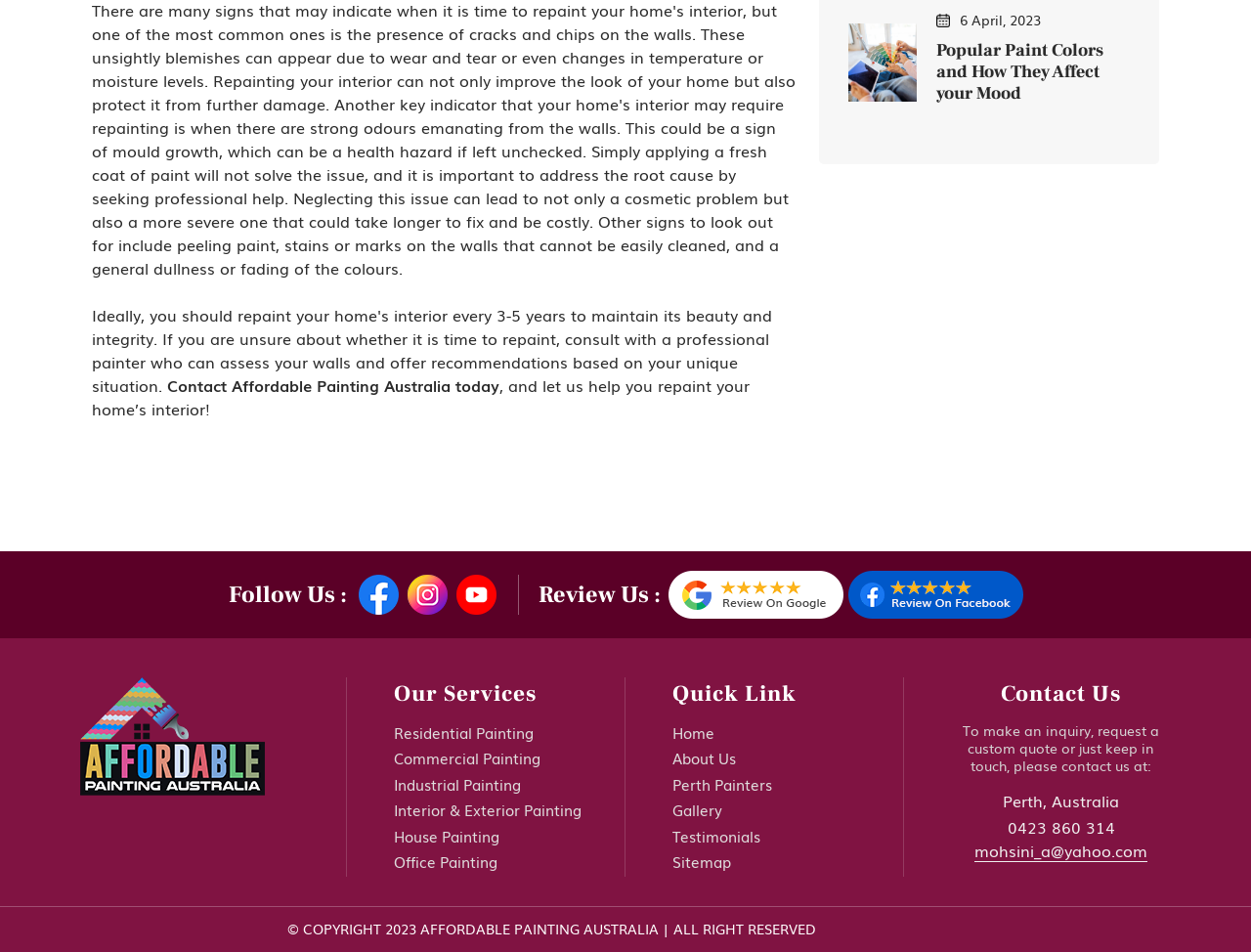Extract the bounding box coordinates of the UI element described: "transcribe@si.edu". Provide the coordinates in the format [left, top, right, bottom] with values ranging from 0 to 1.

None